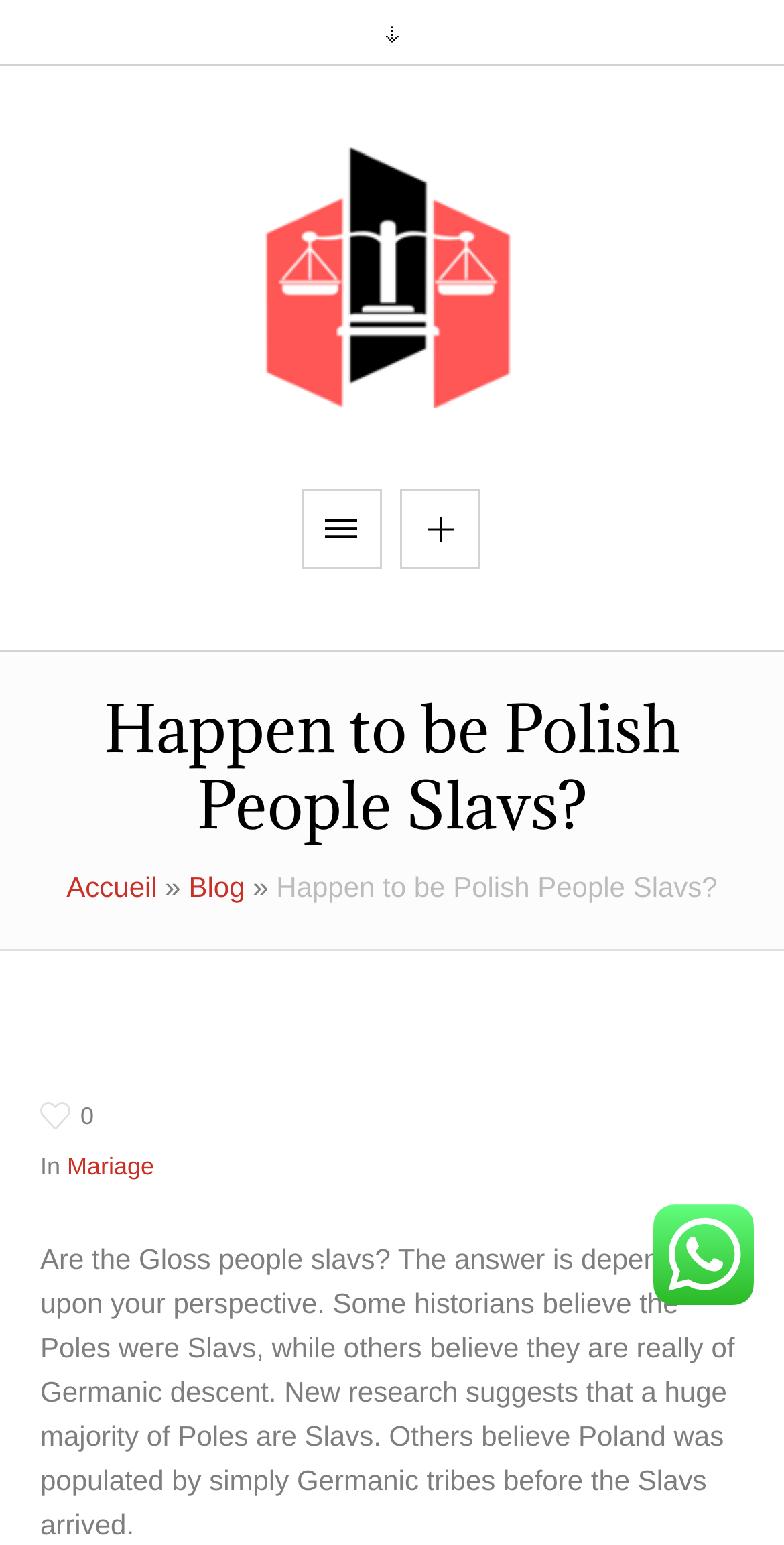Using the information shown in the image, answer the question with as much detail as possible: What is the last sentence of the main text?

The last sentence of the main text can be found at the bottom of the webpage and discusses the perspective of some historians who believe that Poland was populated by Germanic tribes before the Slavs arrived.